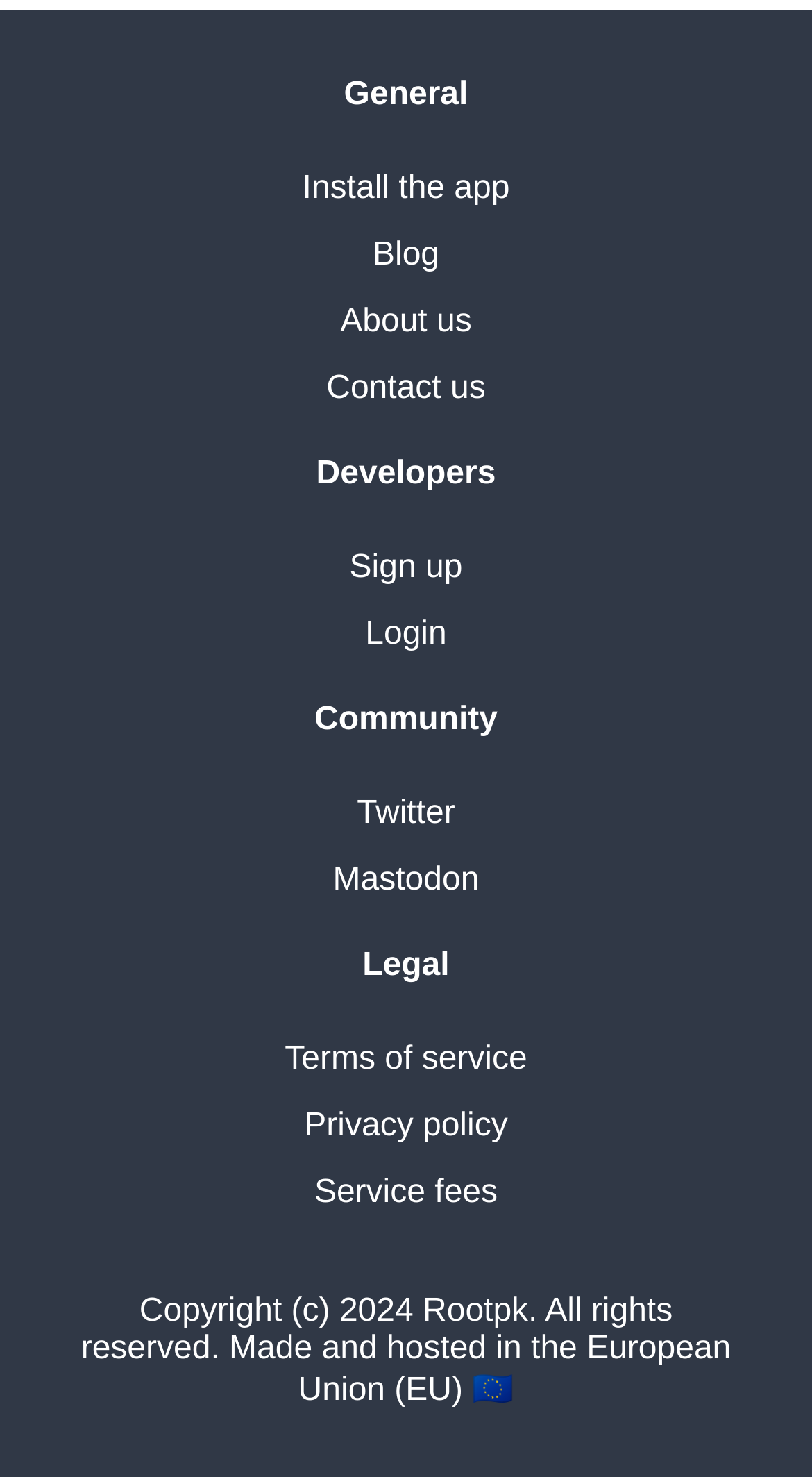What is the last link on the webpage?
Using the visual information, respond with a single word or phrase.

Service fees